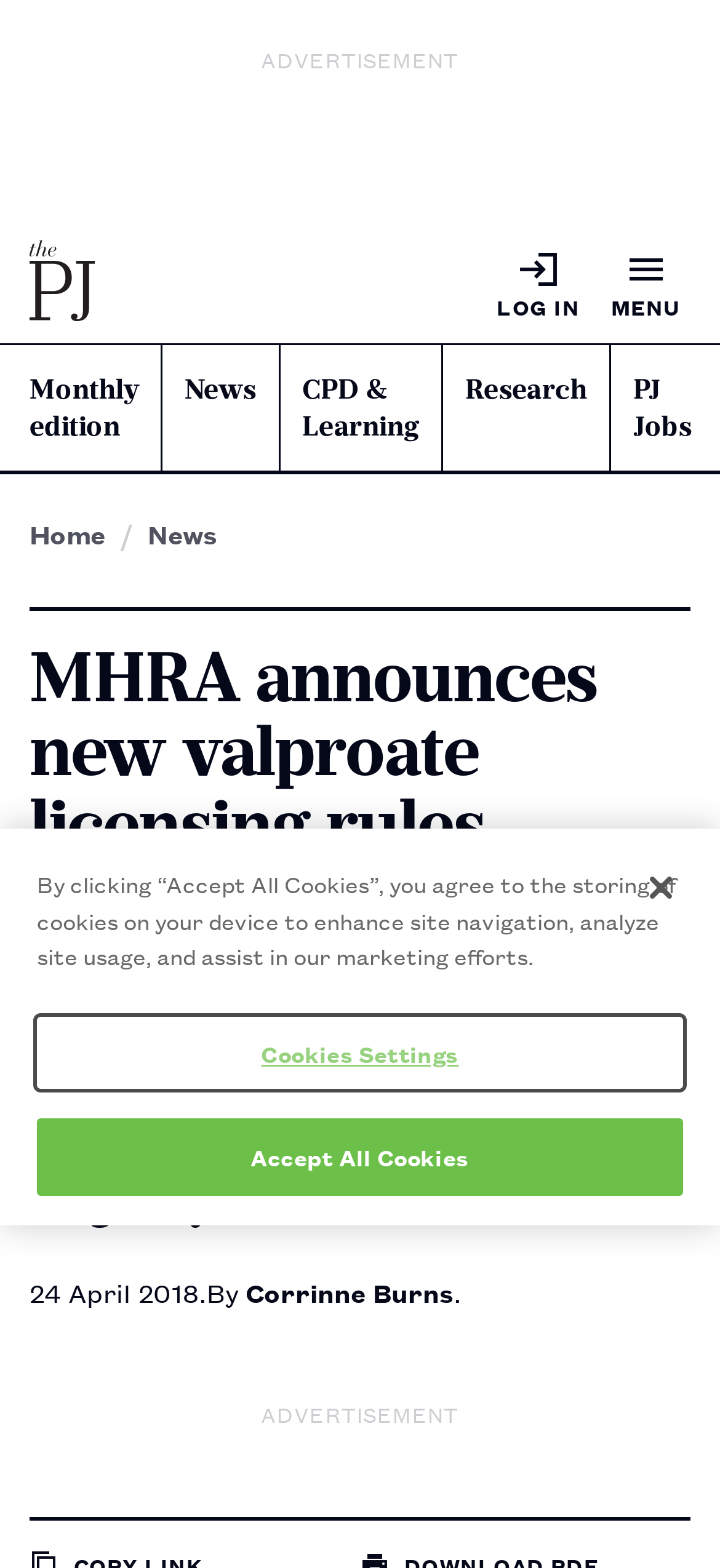Can you show the bounding box coordinates of the region to click on to complete the task described in the instruction: "Open the site navigation"?

[0.836, 0.153, 0.959, 0.209]